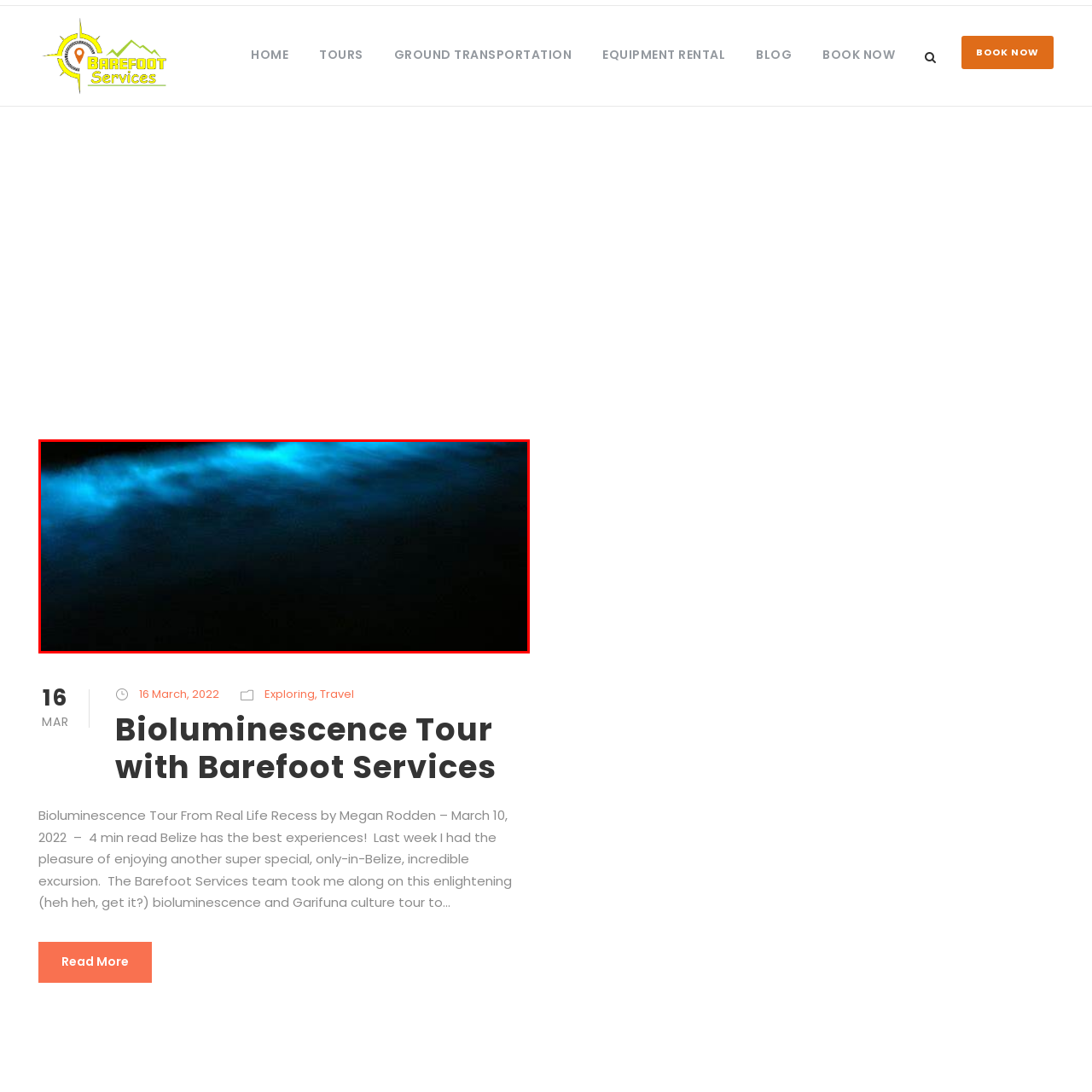Offer a detailed account of the image that is framed by the red bounding box.

The image captures a mesmerizing scene of bioluminescence, characterized by vibrant blue waves gently illuminating the dark, serene water surface. This enchanting natural phenomenon often occurs in coastal regions, where microscopic organisms emit light when disturbed, creating a stunning visual effect reminiscent of a luminescent glow. The contrast between the intense blue light and the surrounding darkness evokes a sense of tranquility and wonder, inviting viewers to appreciate the beauty of nature's own light show often experienced during specialized tours, such as the Bioluminescence Tour. This breathtaking sight highlights the unique experiences that await those who venture into the vivid waters of places like Belize, known for its rich biodiversity and magical excursions.